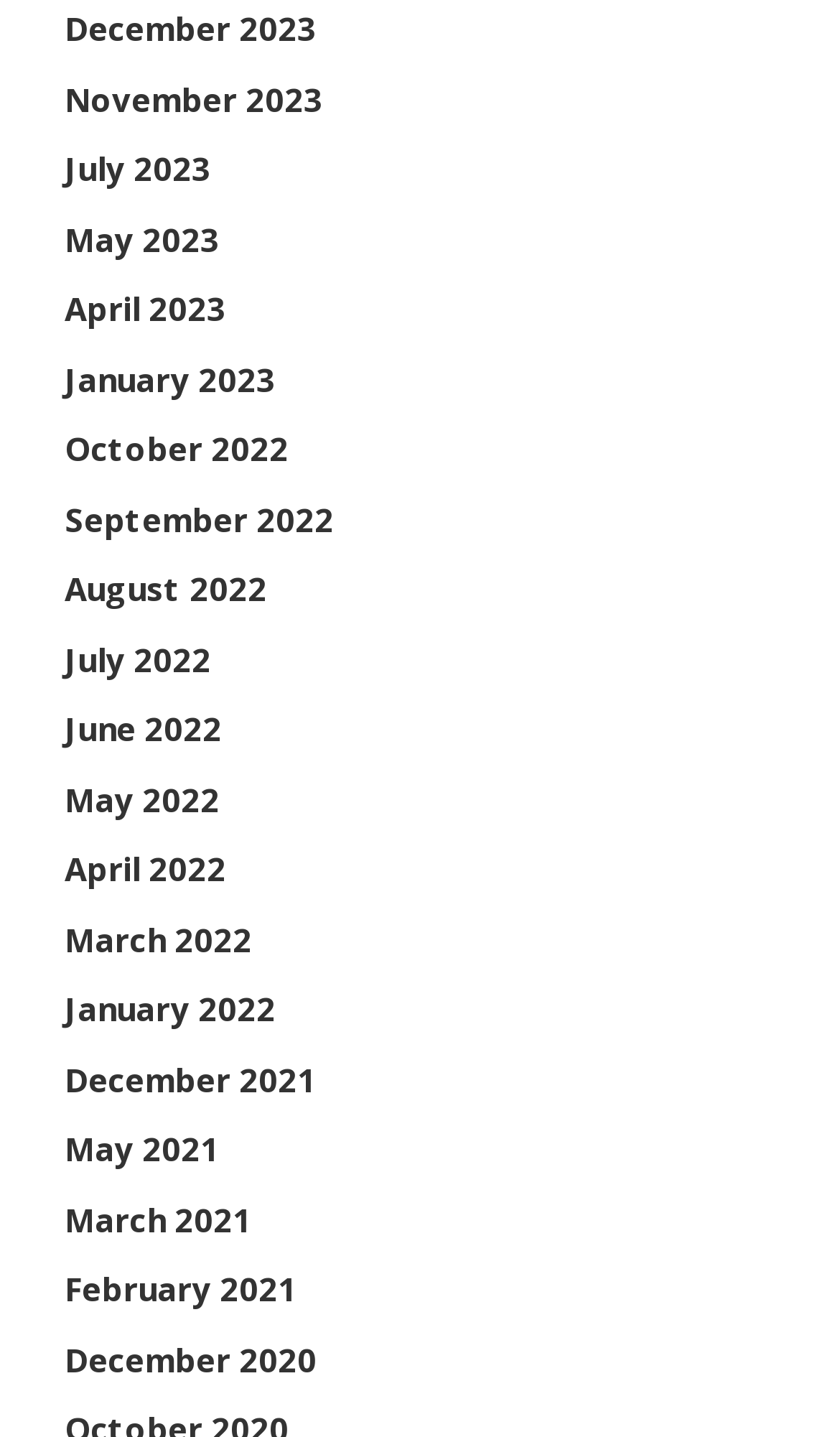Determine the bounding box coordinates for the area that needs to be clicked to fulfill this task: "browse July 2023". The coordinates must be given as four float numbers between 0 and 1, i.e., [left, top, right, bottom].

[0.077, 0.103, 0.251, 0.133]